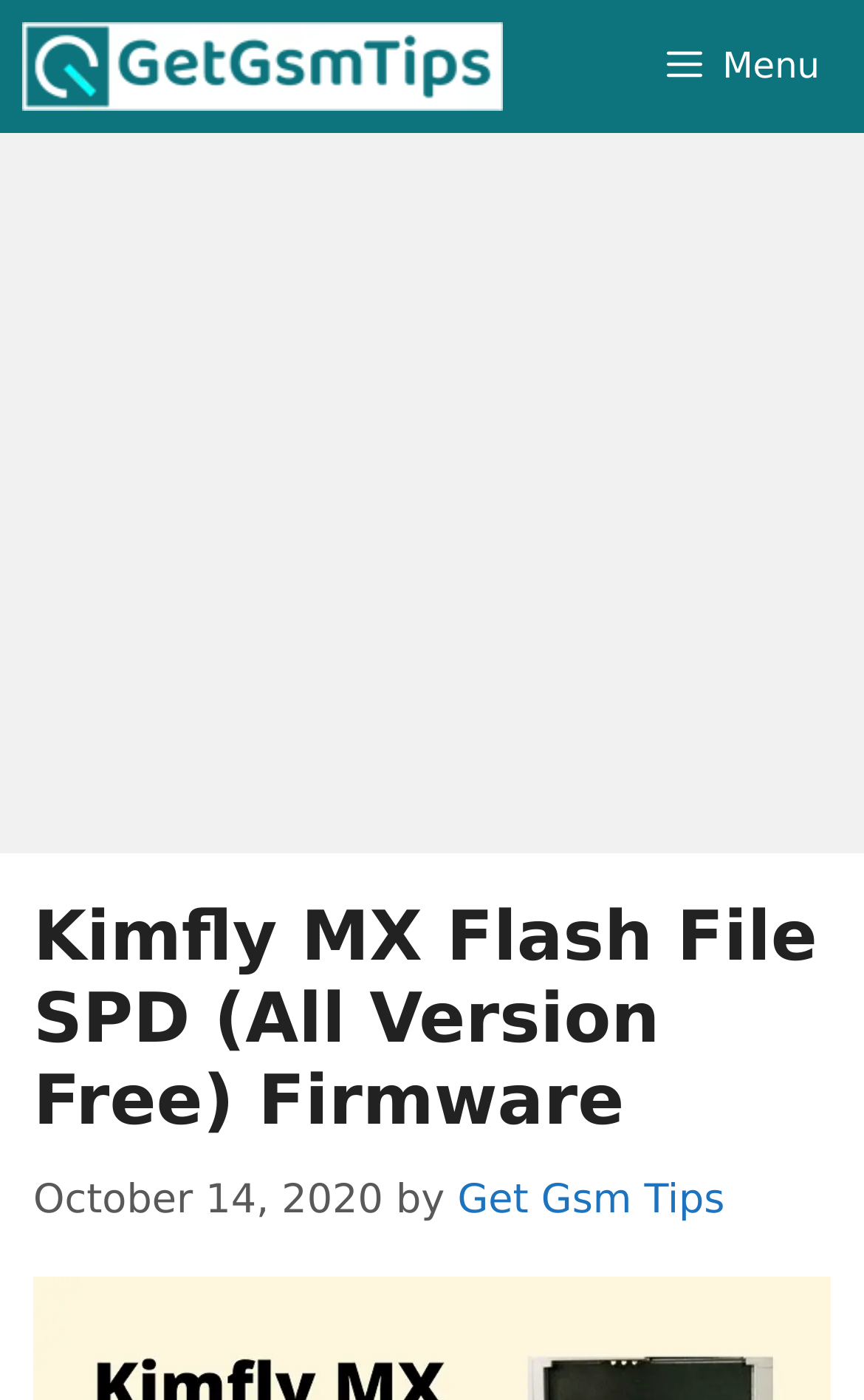Can you find and provide the title of the webpage?

Kimfly MX Flash File SPD (All Version Free) Firmware